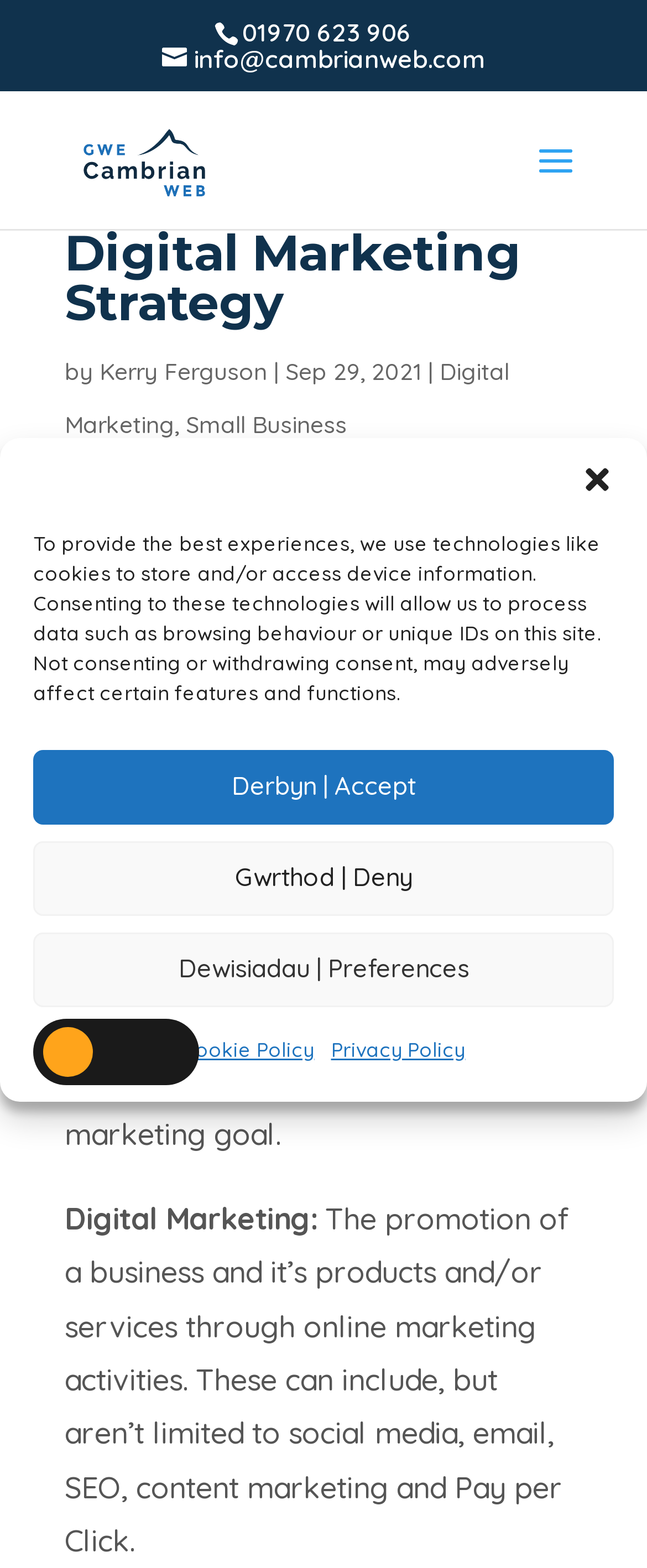Provide a comprehensive description of the webpage.

The webpage is about Digital Marketing Strategy, with a prominent heading at the top center of the page. Below the heading, there is a brief description of what Digital Marketing Strategy is, stating that it's a series of actions taken to help achieve long-term marketing goals. 

At the top right corner, there is a dialog box for managing cookie consent, which can be closed by clicking the "Close dialogue" button. The dialog box contains a message explaining the use of technologies like cookies to store and access device information, and provides options to accept, deny, or set preferences. There are also links to the Cookie Policy and Privacy Policy.

In the top left corner, there is a logo of "Gwe Cambrian Web" accompanied by a link to the website and an email address. Below the logo, there is a phone number "01970 623 906" displayed.

The main content of the webpage is divided into sections, with the first section describing Digital Marketing Strategy. The author of the content, Kerry Ferguson, is credited below the heading, along with the date "Sep 29, 2021". There are also links to related topics, including "Digital Marketing" and "Small Business", placed below the author information.

Overall, the webpage appears to be an informational page about Digital Marketing Strategy, with a focus on providing a clear and concise explanation of the concept.